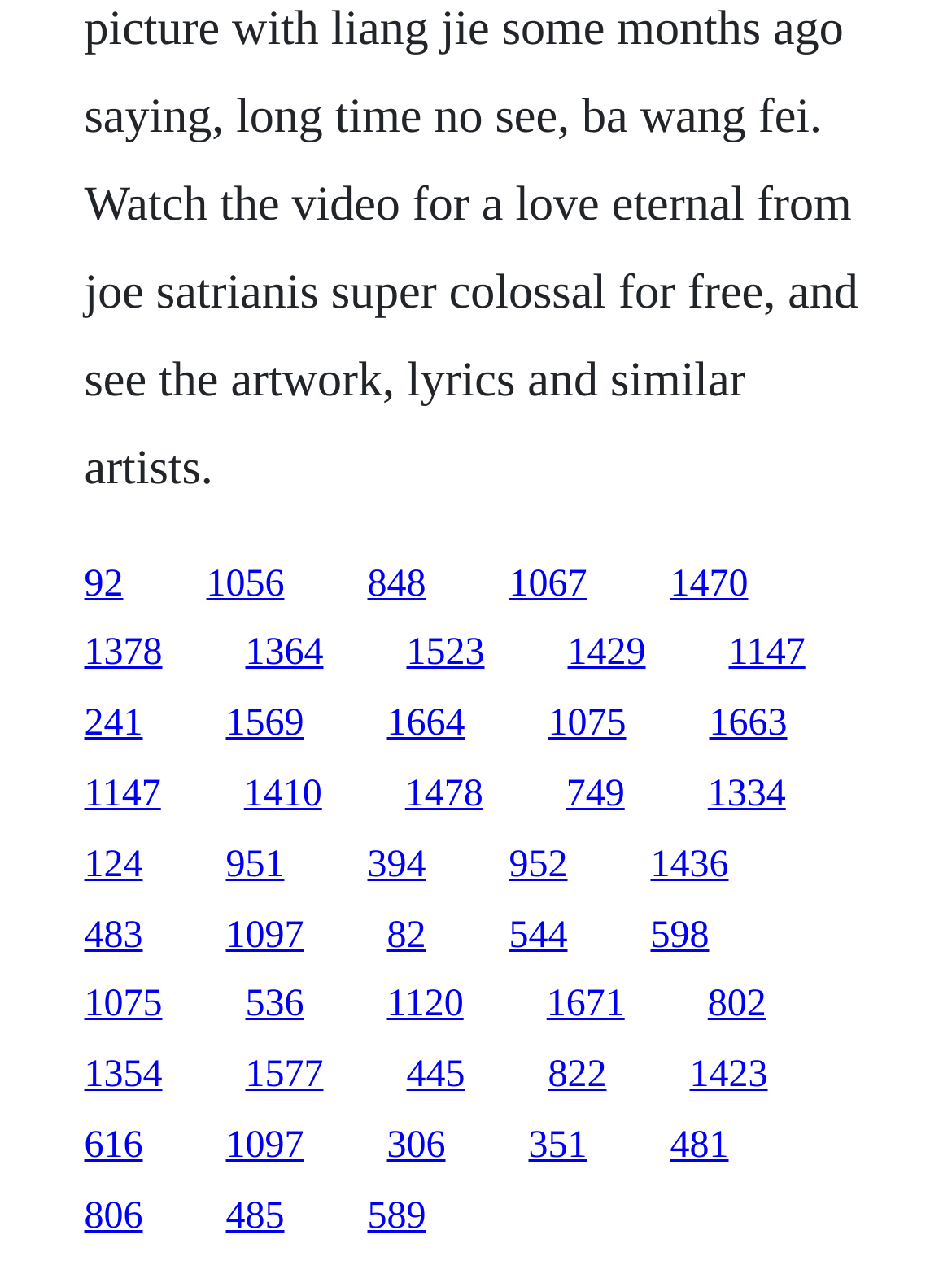Find the bounding box coordinates for the HTML element described in this sentence: "822". Provide the coordinates as four float numbers between 0 and 1, in the format [left, top, right, bottom].

[0.576, 0.828, 0.637, 0.86]